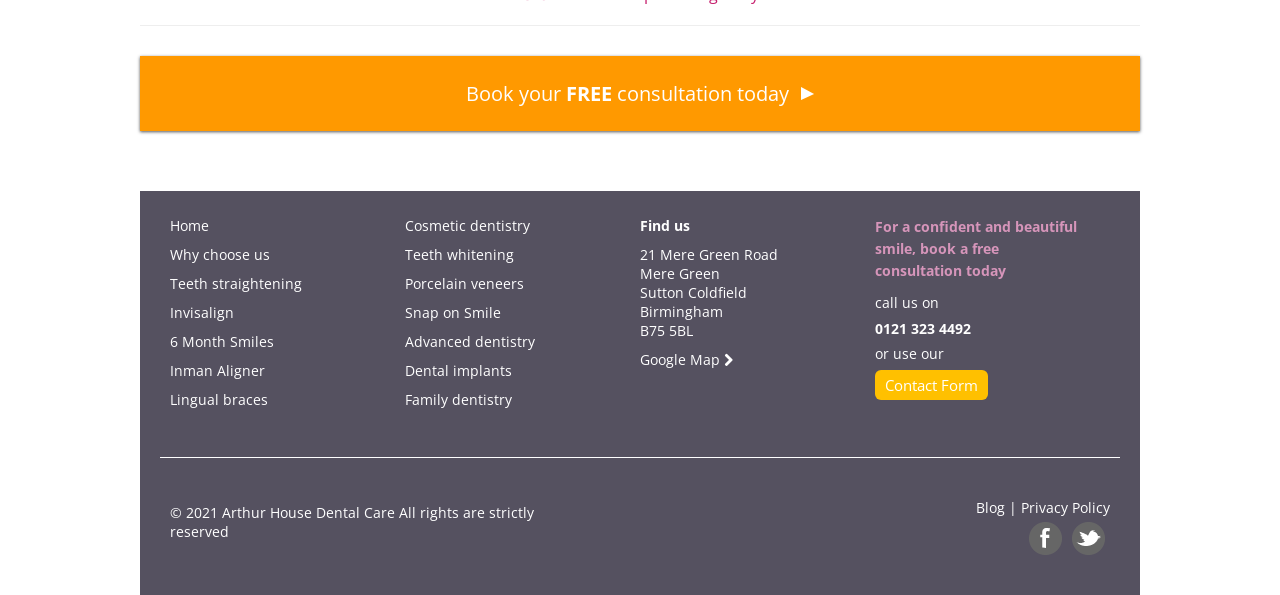Kindly determine the bounding box coordinates of the area that needs to be clicked to fulfill this instruction: "Call us on 0121 323 4492".

[0.684, 0.535, 0.759, 0.567]